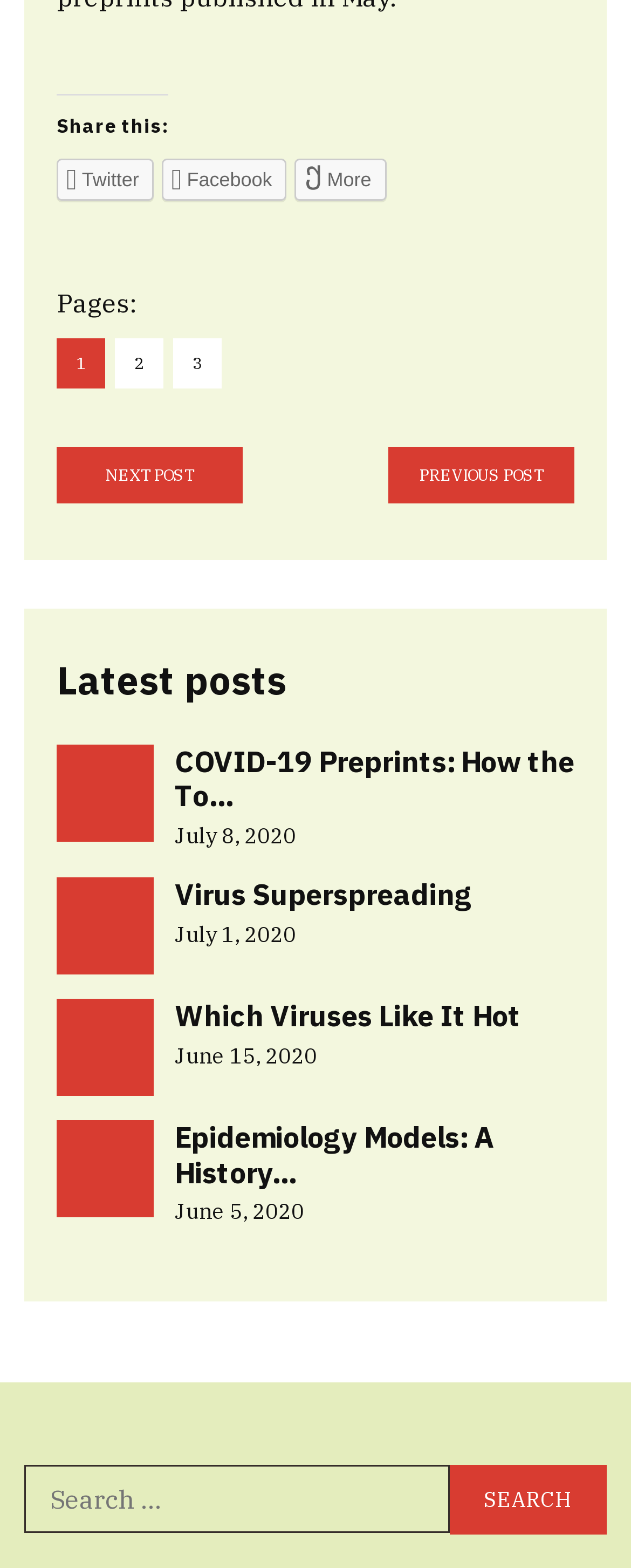Specify the bounding box coordinates of the area to click in order to execute this command: 'Read the latest post'. The coordinates should consist of four float numbers ranging from 0 to 1, and should be formatted as [left, top, right, bottom].

[0.277, 0.475, 0.91, 0.519]